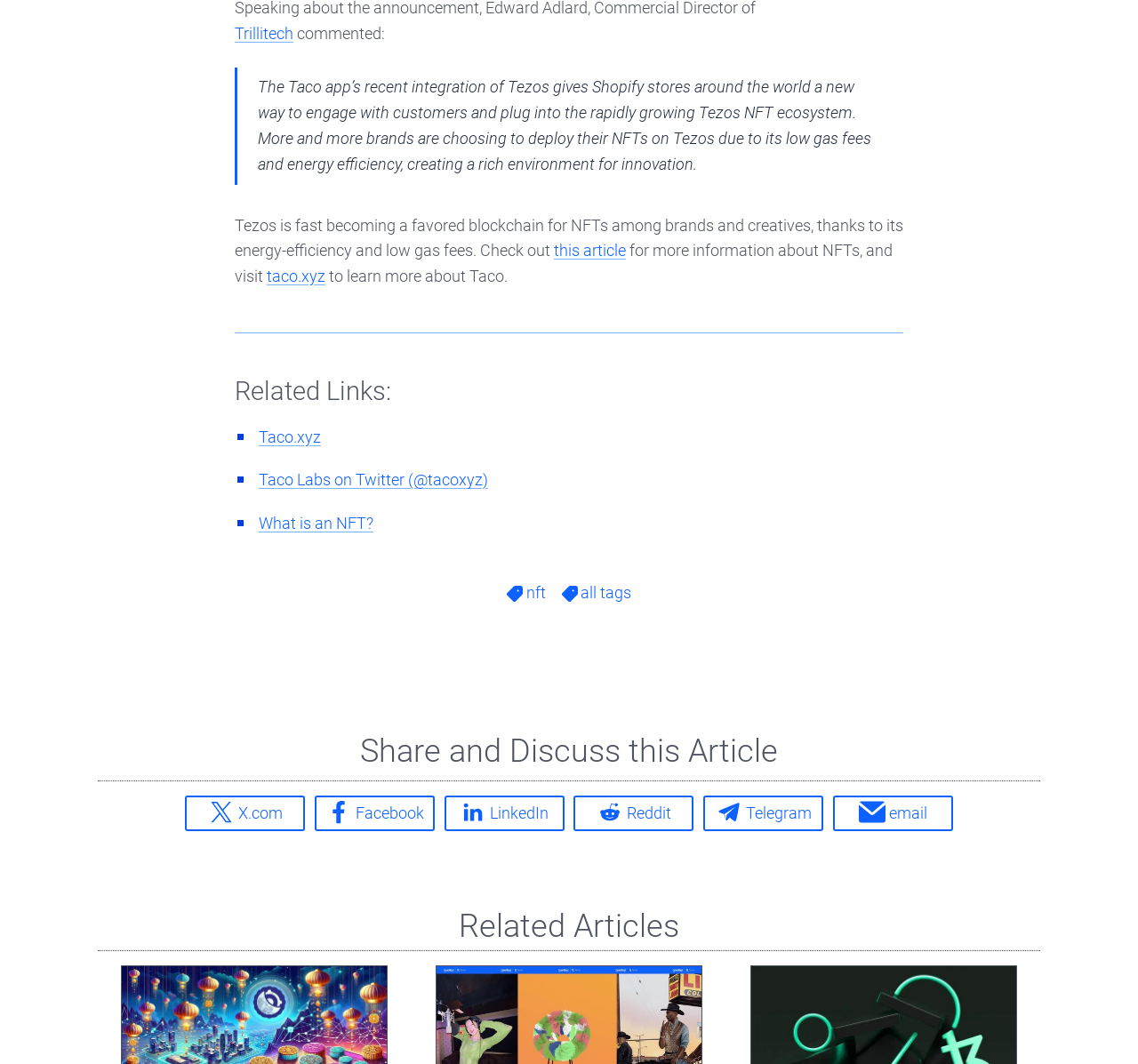Find the bounding box of the UI element described as: "Taco Labs on Twitter (@tacoxyz)". The bounding box coordinates should be given as four float values between 0 and 1, i.e., [left, top, right, bottom].

[0.227, 0.442, 0.429, 0.46]